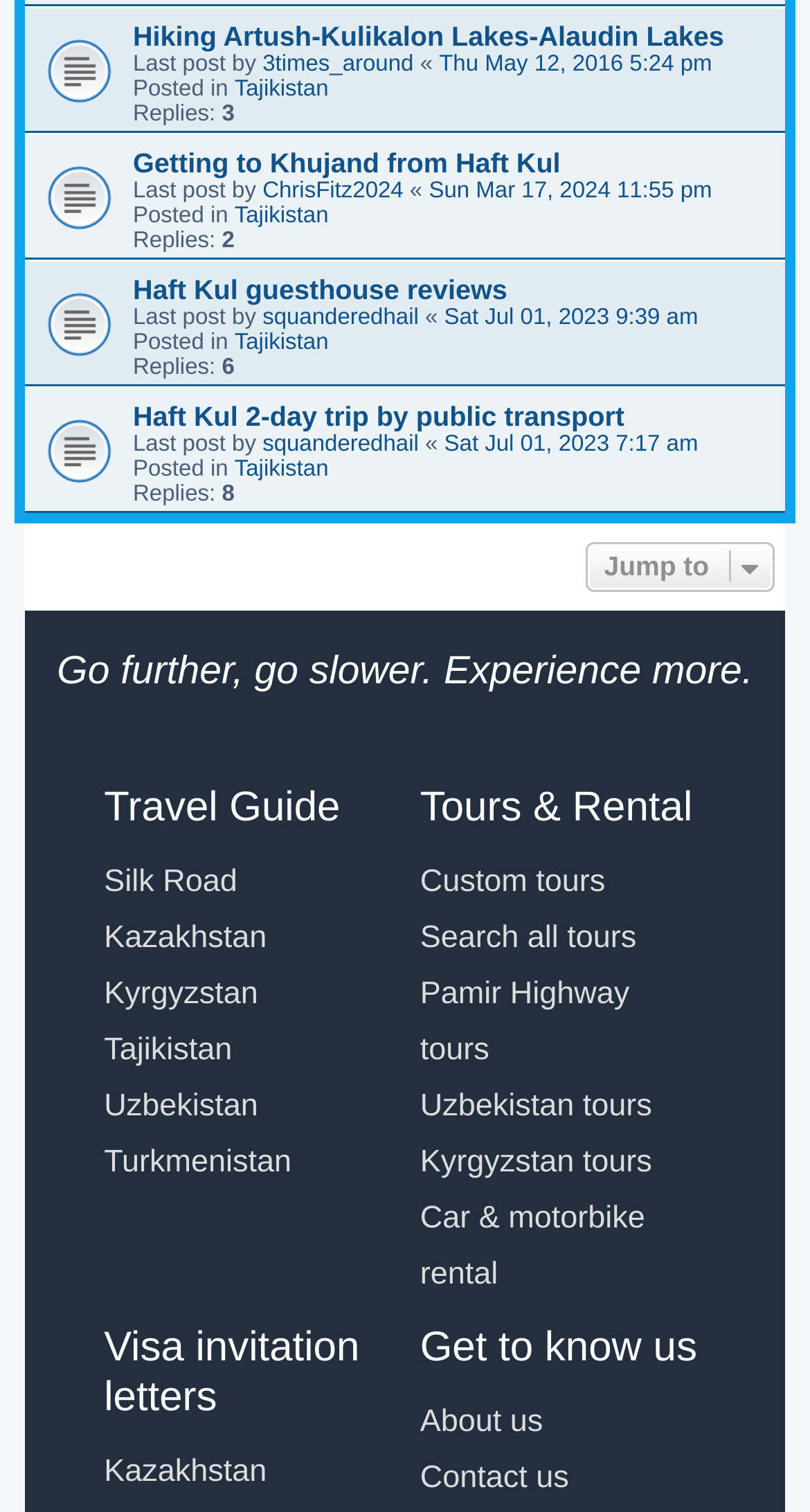Provide a short answer to the following question with just one word or phrase: What is the text of the StaticText element at the top of the page?

Go further, go slower. Experience more.